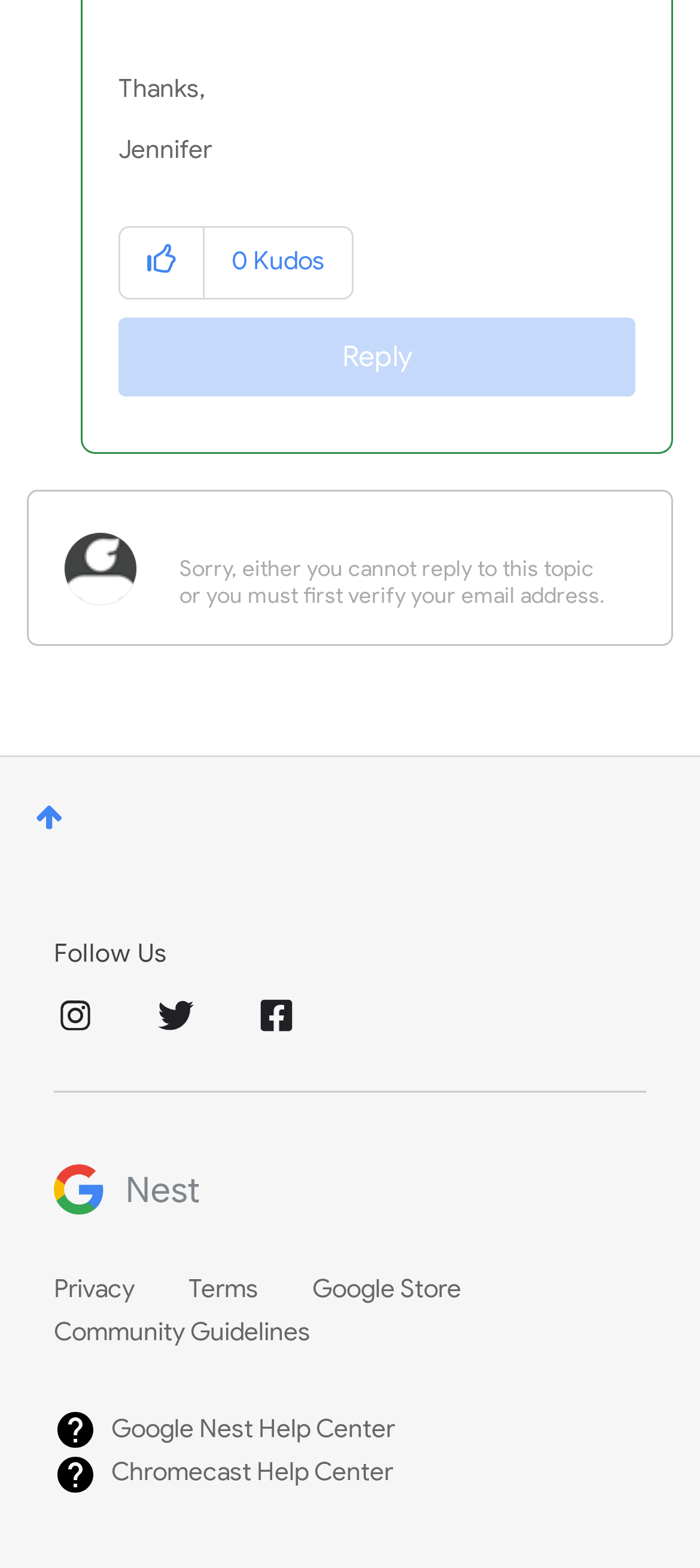Can you give a detailed response to the following question using the information from the image? What is the purpose of the button 'Click here to give kudos to this post'?

The purpose of the button 'Click here to give kudos to this post' is to allow users to give kudos to the post, as indicated by the button element with bounding box coordinates [0.172, 0.145, 0.292, 0.19].